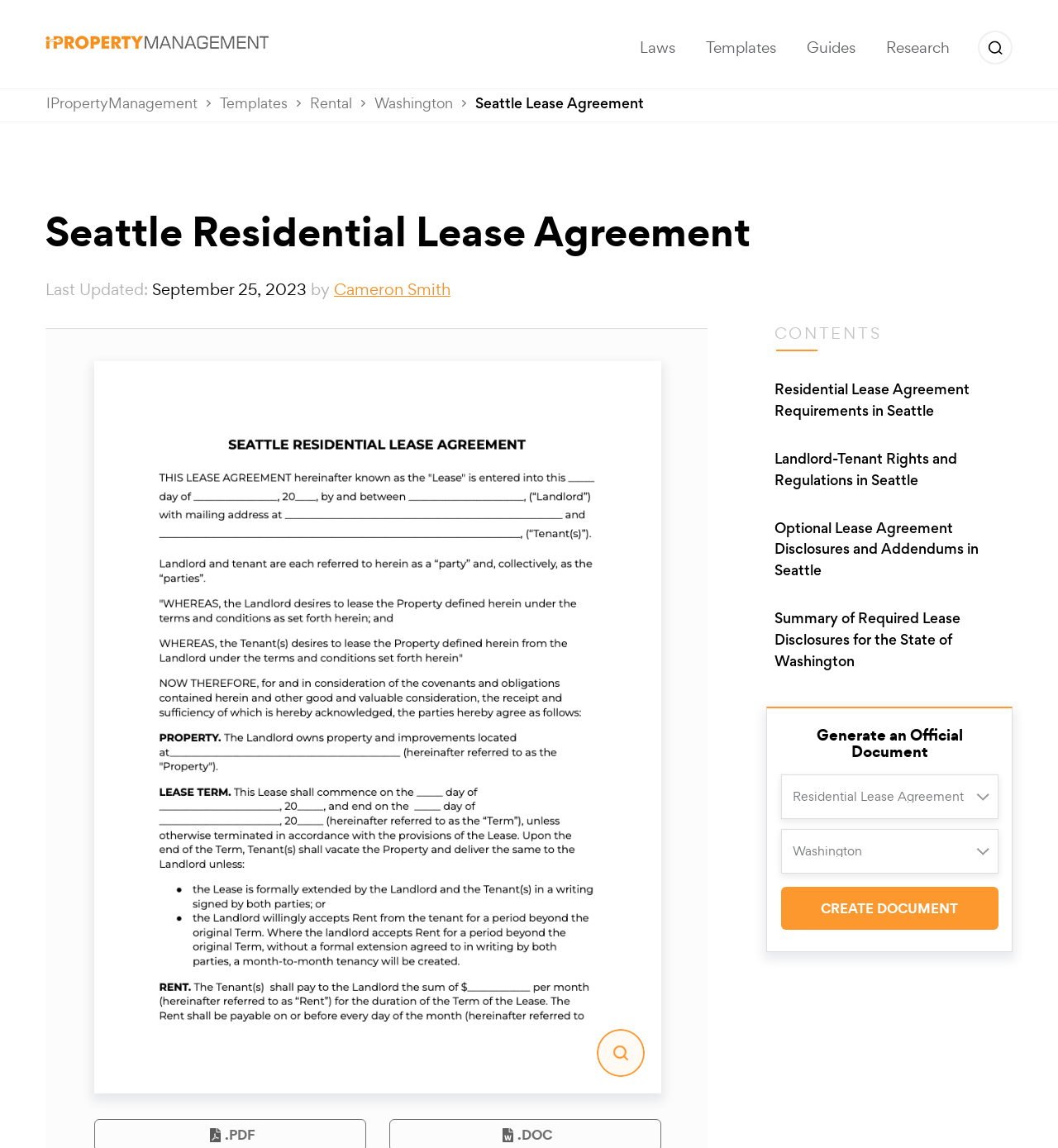Can you find and provide the main heading text of this webpage?

Seattle Residential Lease Agreement